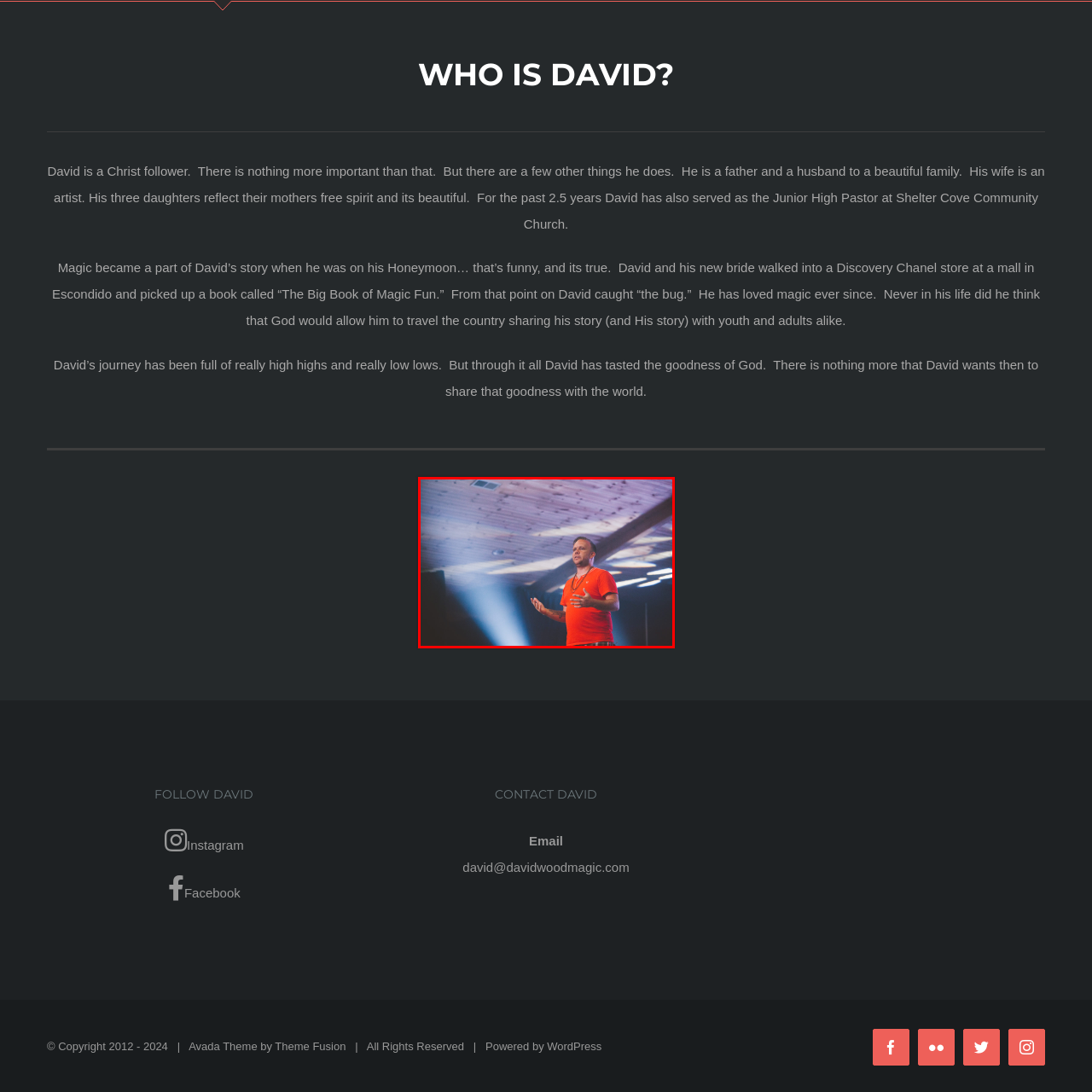What is the setting of the presentation?  
Study the image enclosed by the red boundary and furnish a detailed answer based on the visual details observed in the image.

The caption describes the setting as emphasizing warmth and intimacy, with soft lighting illuminating David against a backdrop defined by wooden beams and subtle stage lighting.